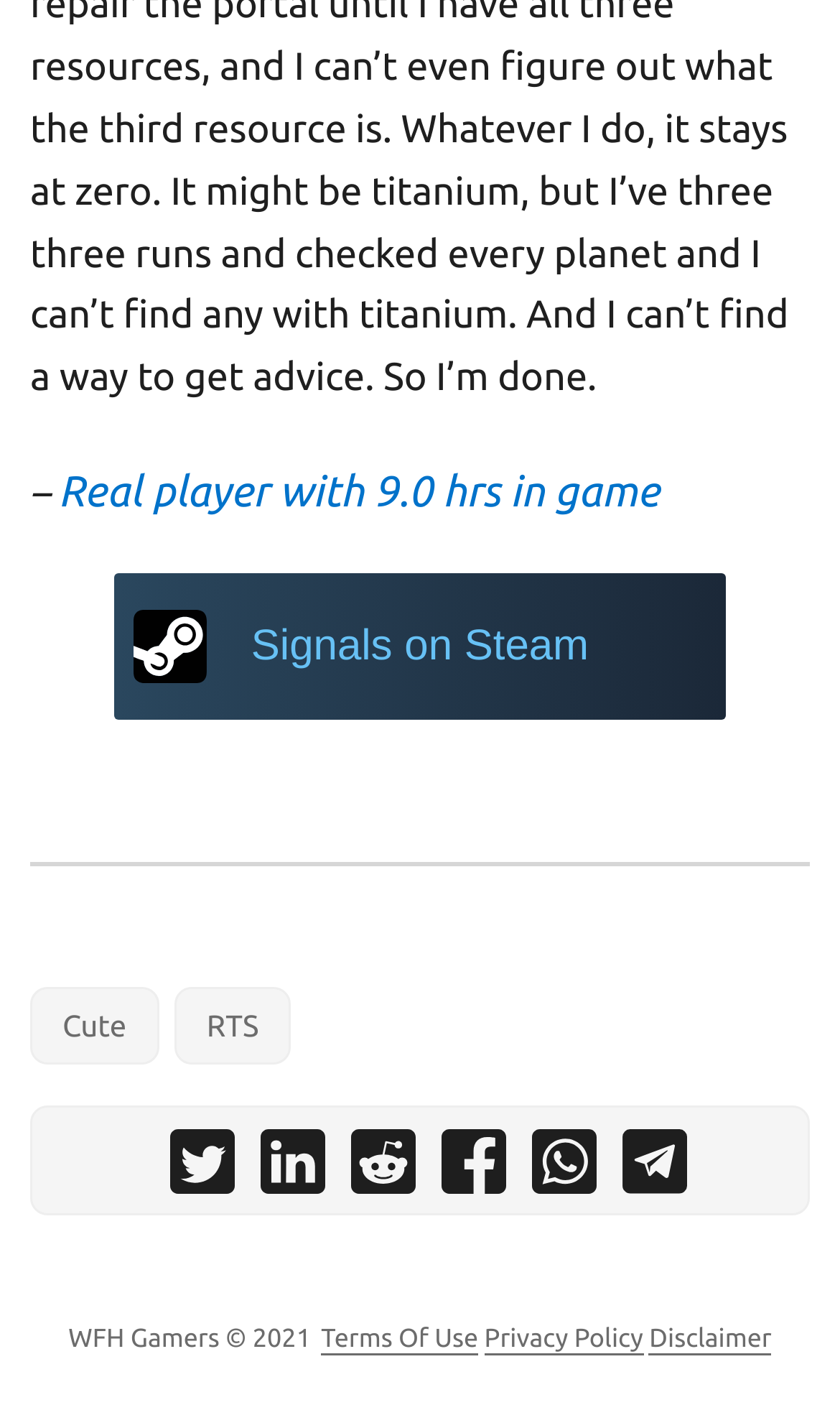Please determine the bounding box coordinates for the element that should be clicked to follow these instructions: "Share Best Cute RTS Games on PC on twitter".

[0.203, 0.804, 0.279, 0.863]